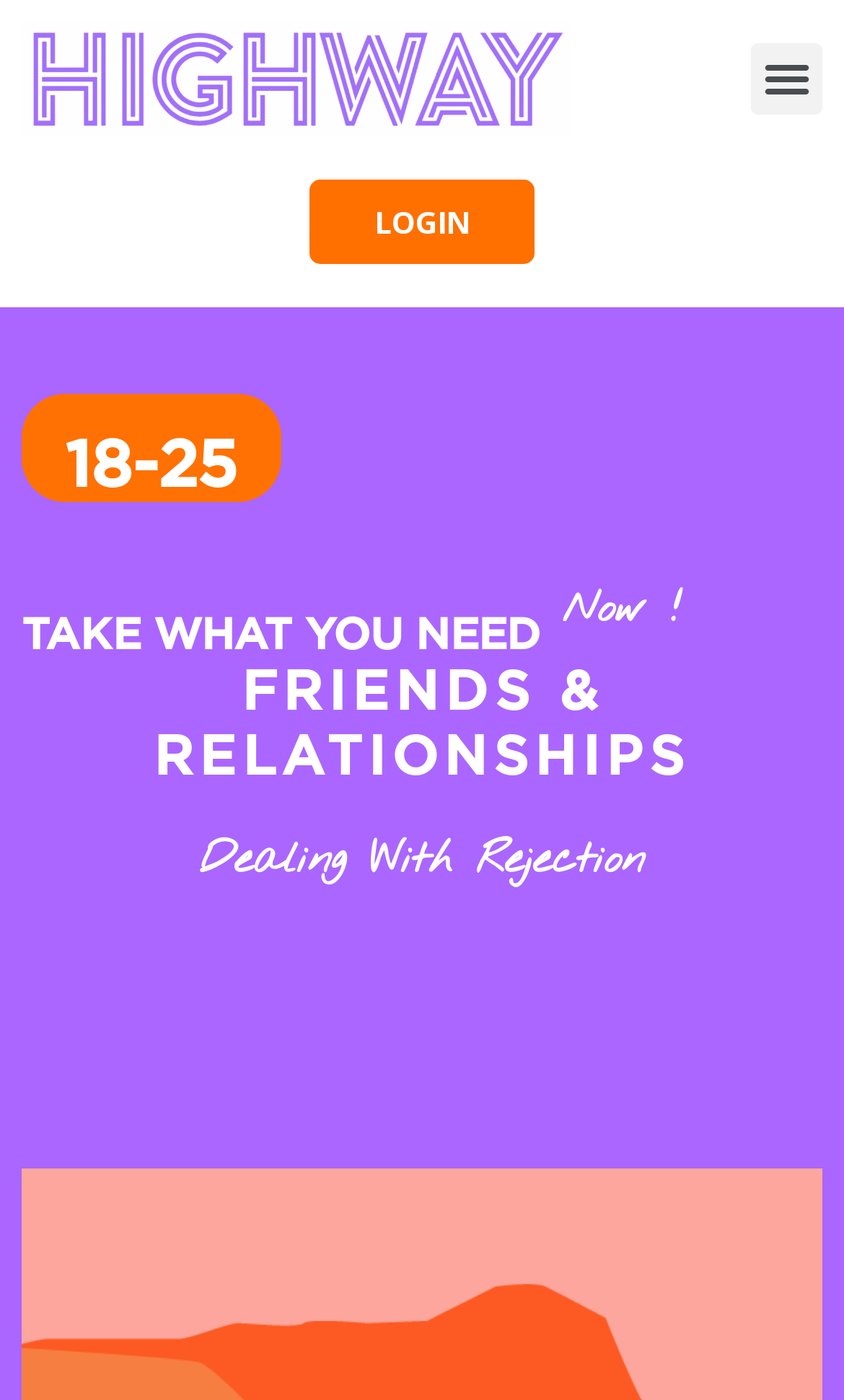Is the menu toggle button expanded?
Please provide a single word or phrase as your answer based on the image.

No